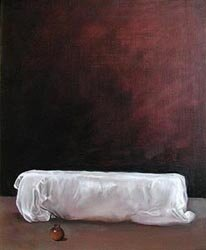What is the mood evoked by the artwork?
Refer to the screenshot and deliver a thorough answer to the question presented.

The caption states that the artwork 'inviting viewers to reflect on the interplay between the objects and their surroundings', and that it has an 'atmosphere of calm and contemplation', indicating that the mood evoked by the artwork is one of serenity and thoughtfulness.